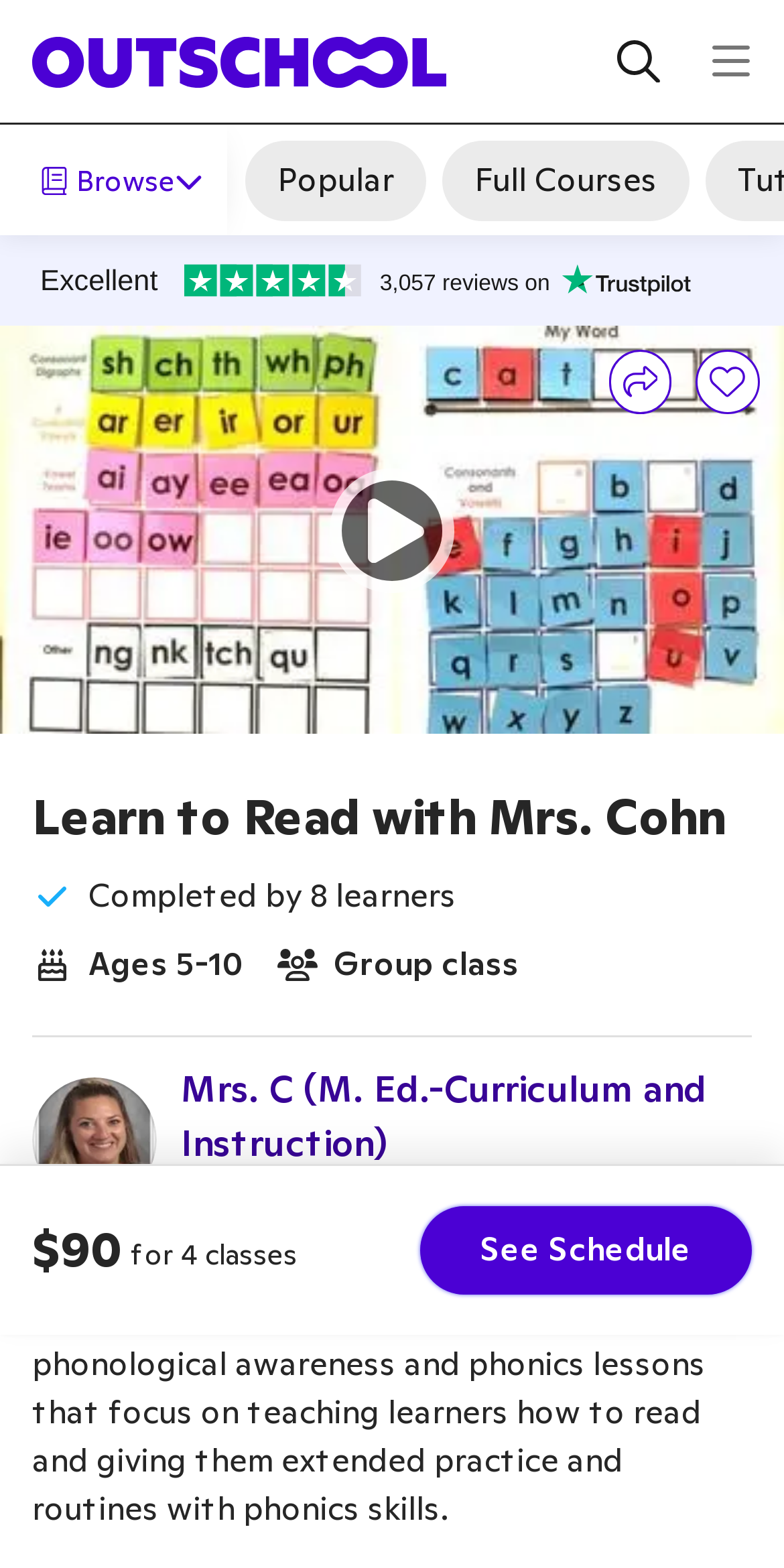Please extract the primary headline from the webpage.

Learn to Read with Mrs. Cohn